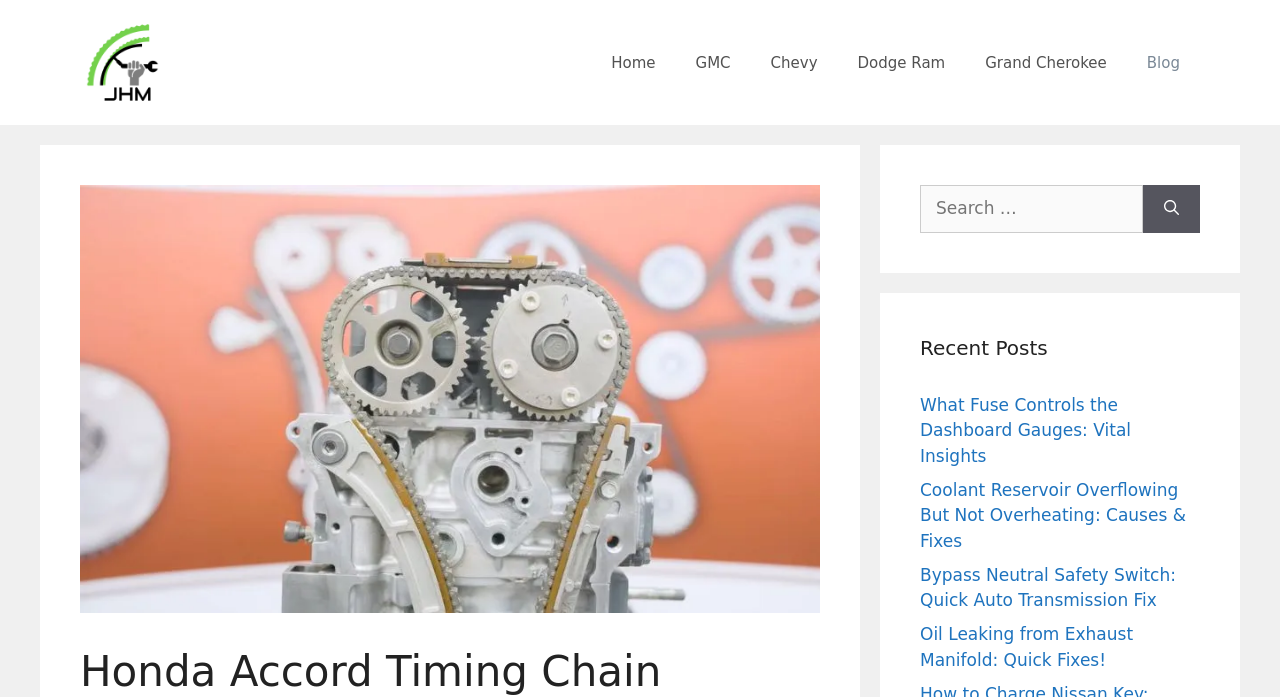Create an elaborate caption for the webpage.

The webpage is about Honda Accord timing chain replacement, with a focus on providing essential guidance. At the top, there is a banner with a site logo, "JHM", accompanied by an image. Below the banner, a primary navigation menu is situated, featuring links to various sections, including "Home", "GMC", "Chevy", "Dodge Ram", "Grand Cherokee", and "Blog".

To the right of the navigation menu, a large image related to Honda Accord timing chain replacement is displayed. Below this image, a complementary section is located, containing a search bar with a label "Search for:" and a "Search" button. 

On the right side of the search bar, a heading "Recent Posts" is displayed, followed by a list of four links to recent articles, including "What Fuse Controls the Dashboard Gauges: Vital Insights", "Coolant Reservoir Overflowing But Not Overheating: Causes & Fixes", "Bypass Neutral Safety Switch: Quick Auto Transmission Fix", and "Oil Leaking from Exhaust Manifold: Quick Fixes!".